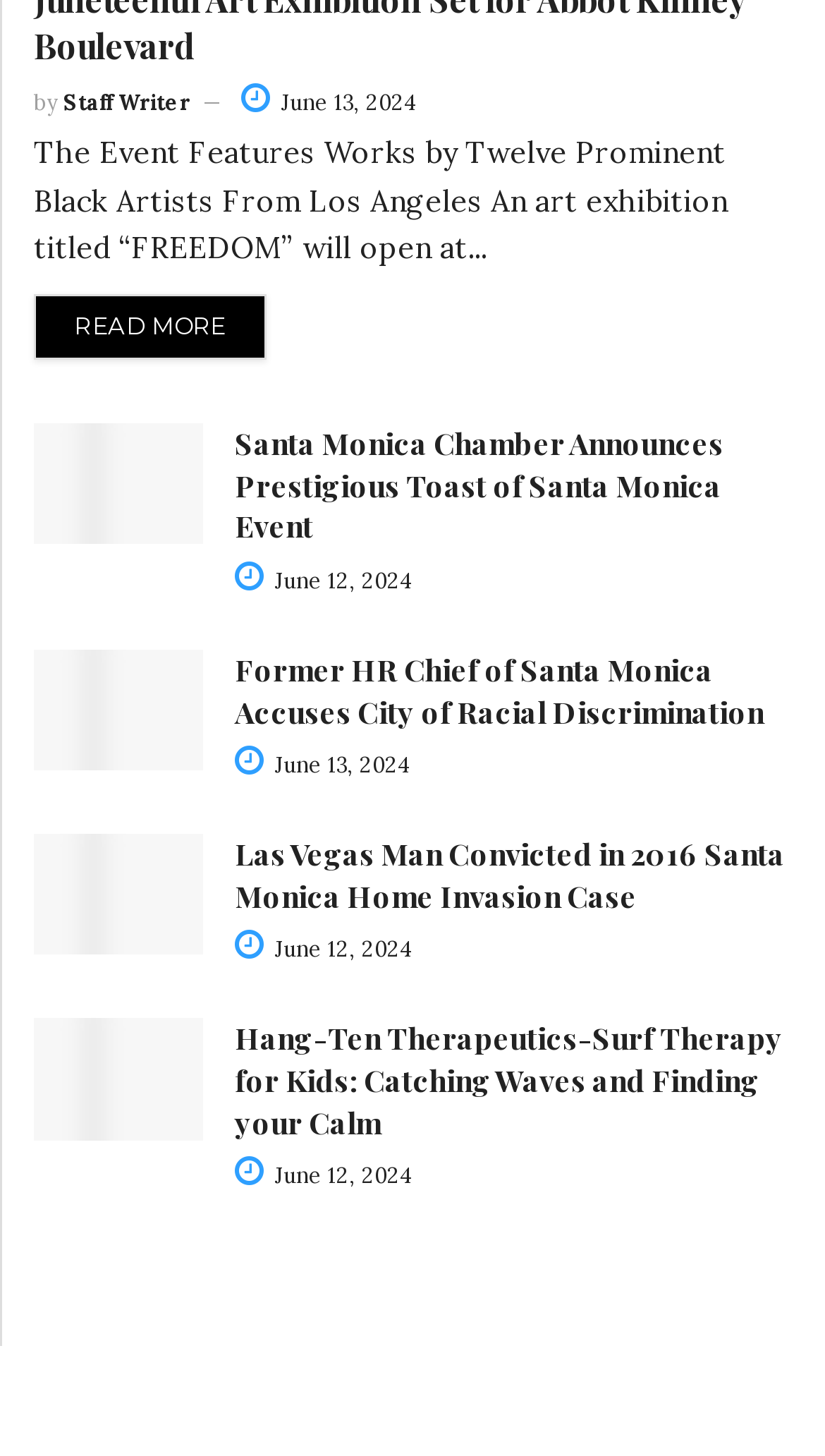Please specify the bounding box coordinates of the clickable region necessary for completing the following instruction: "Check the details of the Former HR Chief of Santa Monica's accusation". The coordinates must consist of four float numbers between 0 and 1, i.e., [left, top, right, bottom].

[0.041, 0.446, 0.246, 0.529]